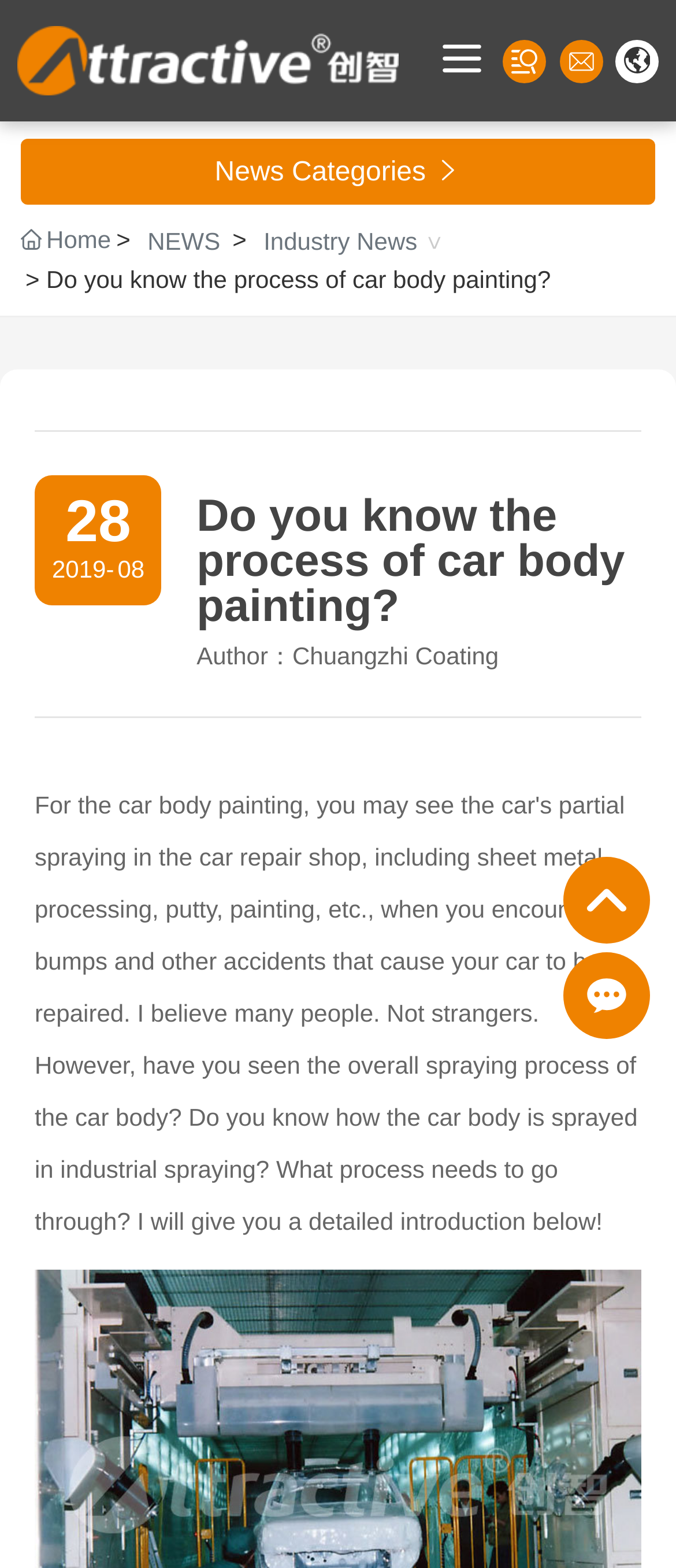Locate the bounding box for the described UI element: "Home". Ensure the coordinates are four float numbers between 0 and 1, formatted as [left, top, right, bottom].

[0.03, 0.142, 0.164, 0.165]